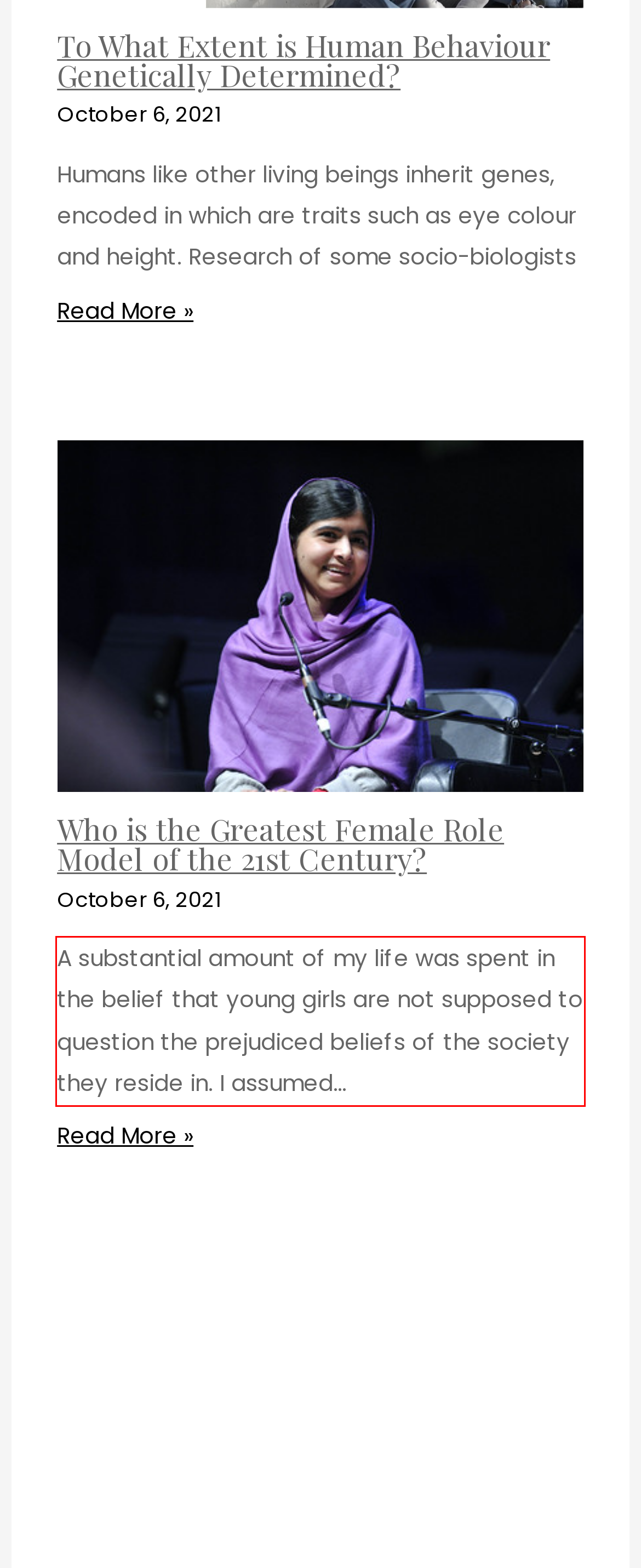Analyze the screenshot of a webpage where a red rectangle is bounding a UI element. Extract and generate the text content within this red bounding box.

A substantial amount of my life was spent in the belief that young girls are not supposed to question the prejudiced beliefs of the society they reside in. I assumed…